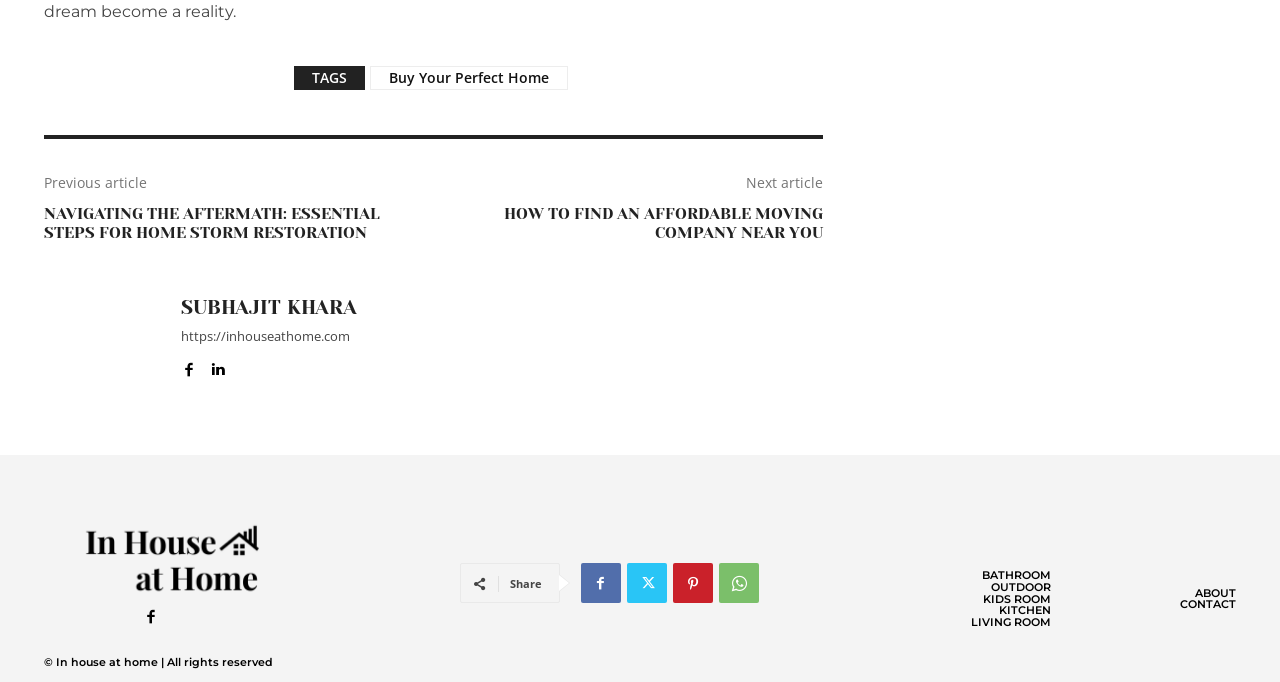What is the name of the author?
Please answer using one word or phrase, based on the screenshot.

Subhajit Khara